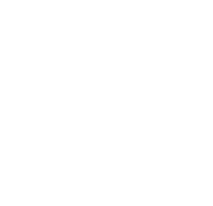What type of steel is the grinding wheel ideal for?
From the image, provide a succinct answer in one word or a short phrase.

Hardened steel